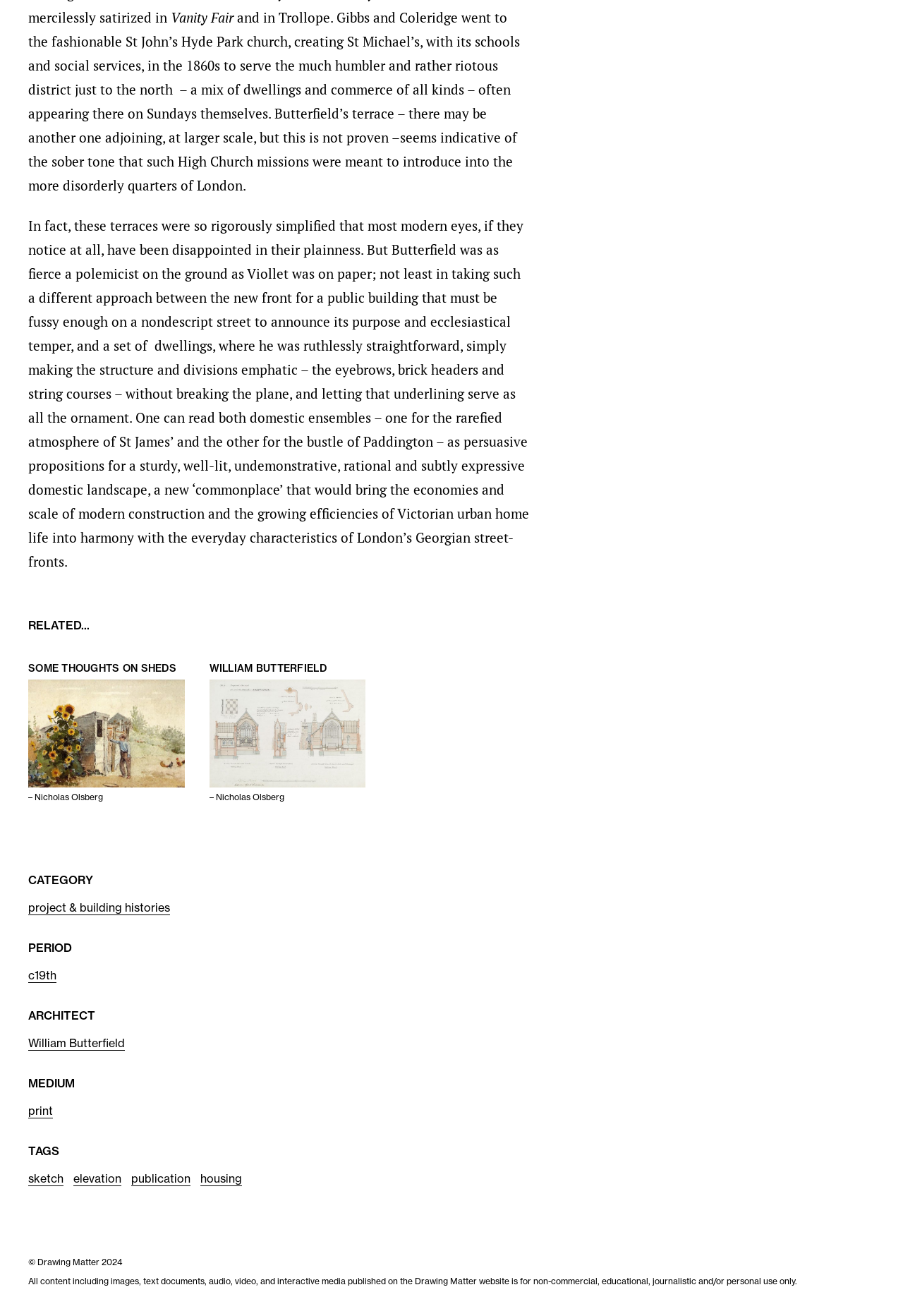What is the period of the project?
Provide a concise answer using a single word or phrase based on the image.

c19th